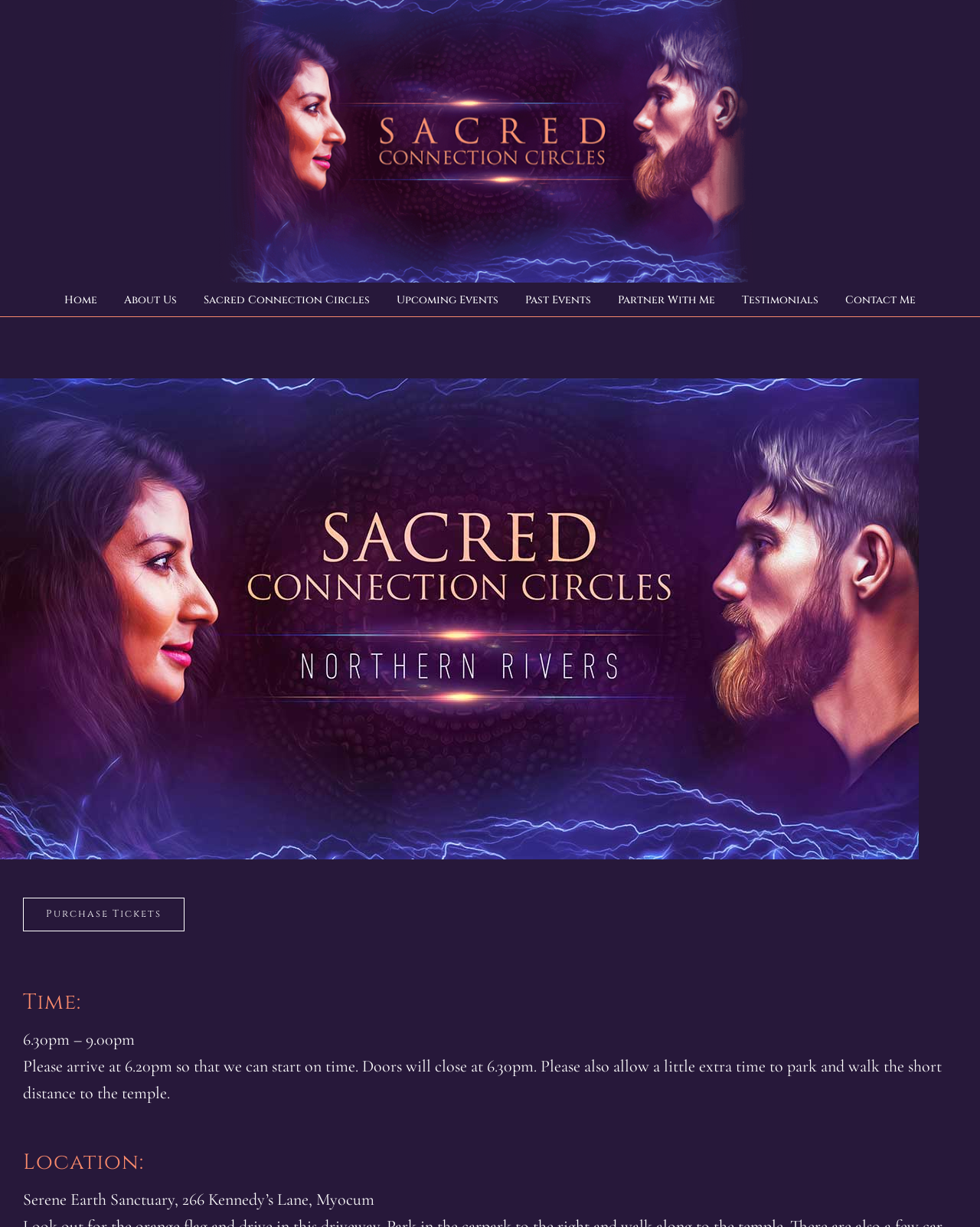Determine the bounding box for the described HTML element: "Contact Me". Ensure the coordinates are four float numbers between 0 and 1 in the format [left, top, right, bottom].

[0.862, 0.238, 0.934, 0.252]